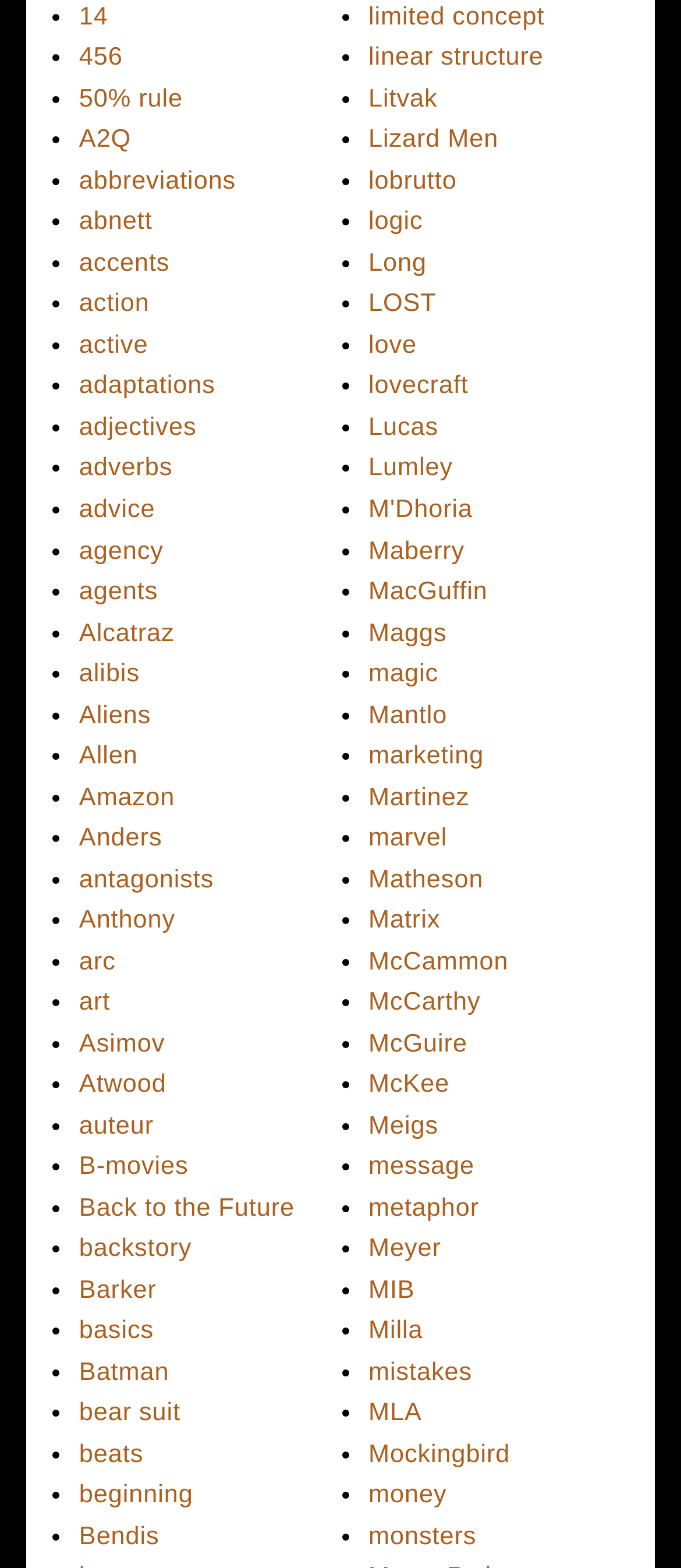Highlight the bounding box coordinates of the element you need to click to perform the following instruction: "Go to March 2016."

None